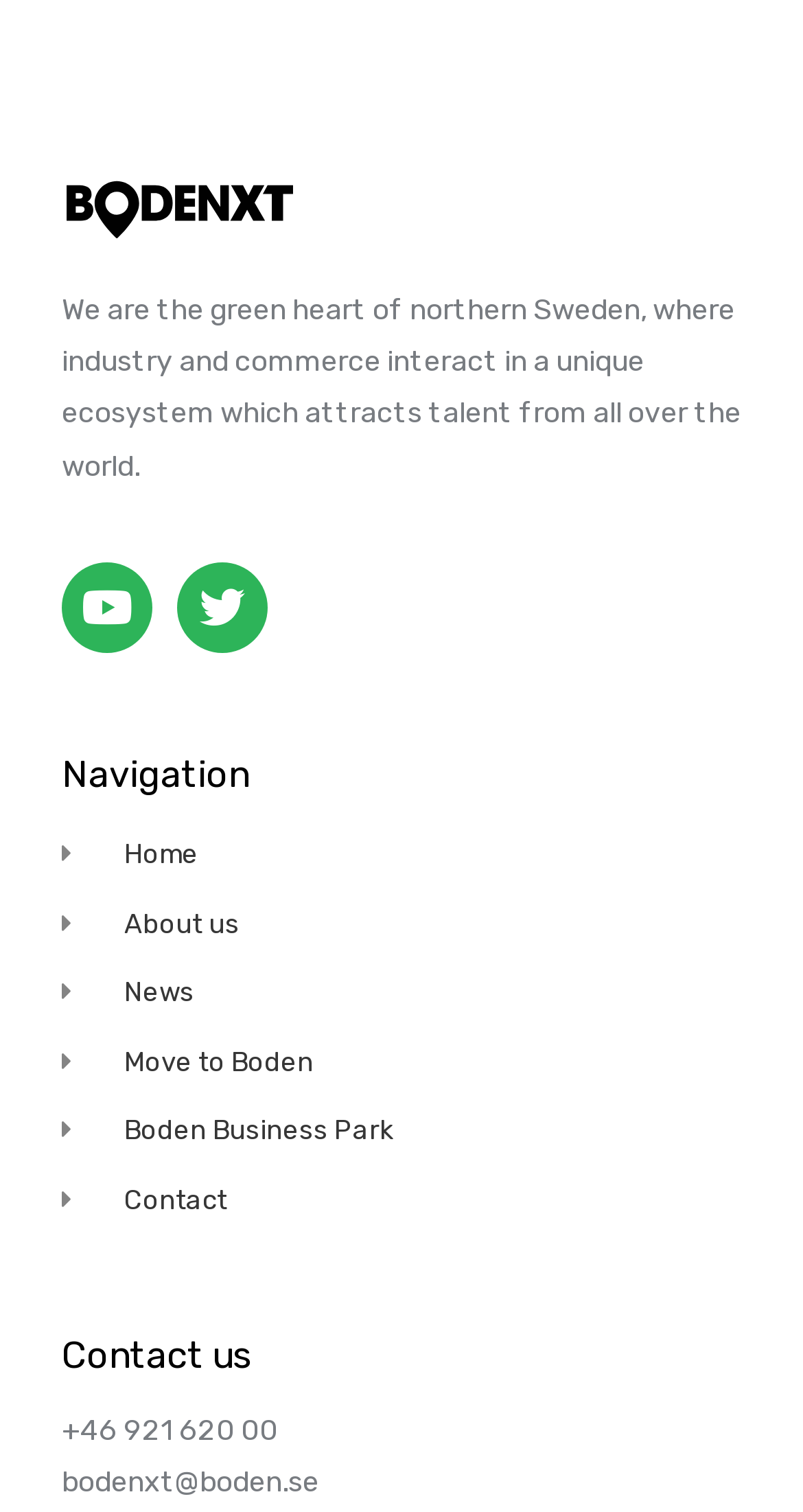Identify the bounding box coordinates of the specific part of the webpage to click to complete this instruction: "Contact us via phone".

[0.077, 0.935, 0.346, 0.958]